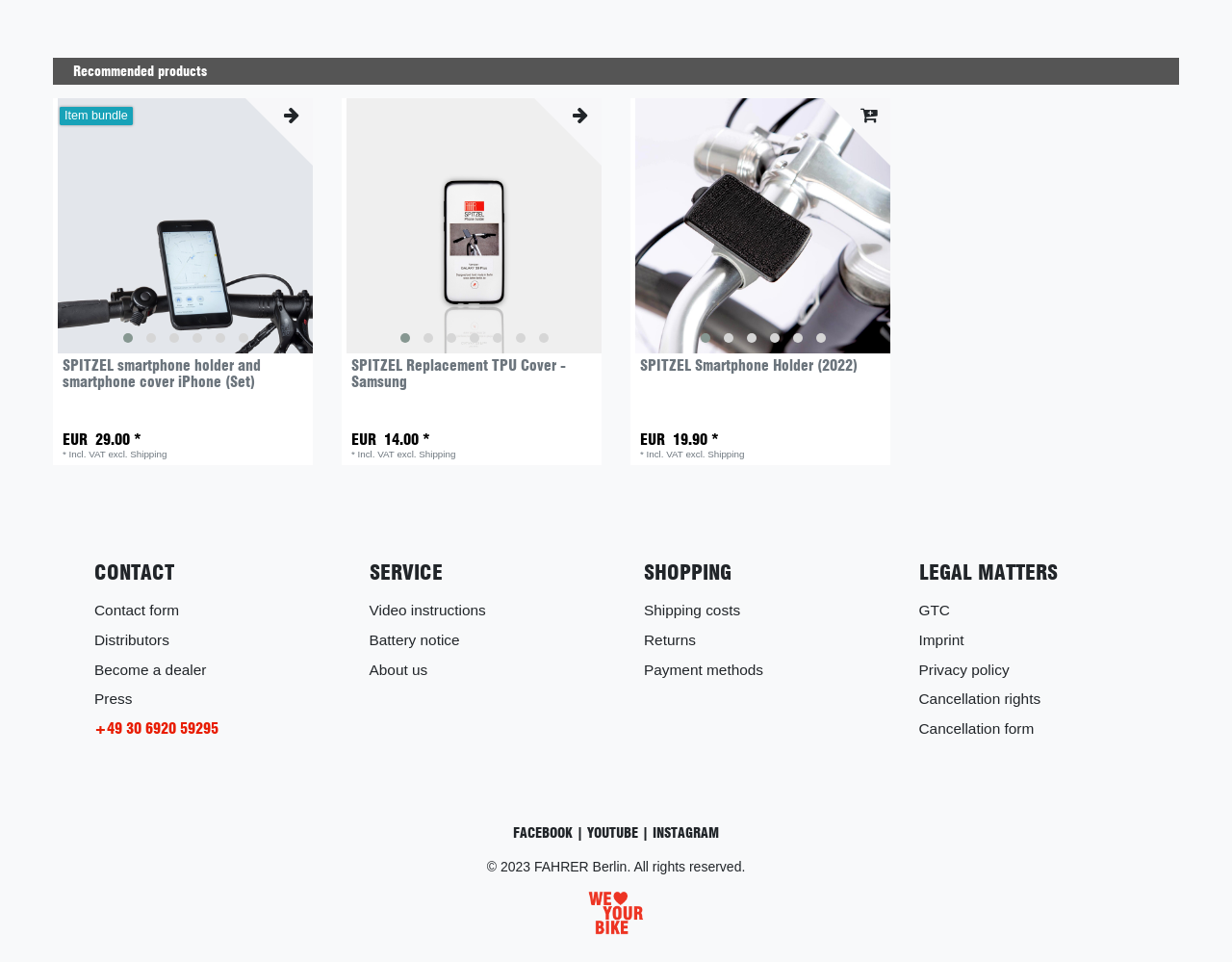Determine the bounding box coordinates of the clickable element to achieve the following action: 'Follow us on Facebook'. Provide the coordinates as four float values between 0 and 1, formatted as [left, top, right, bottom].

[0.416, 0.858, 0.465, 0.874]